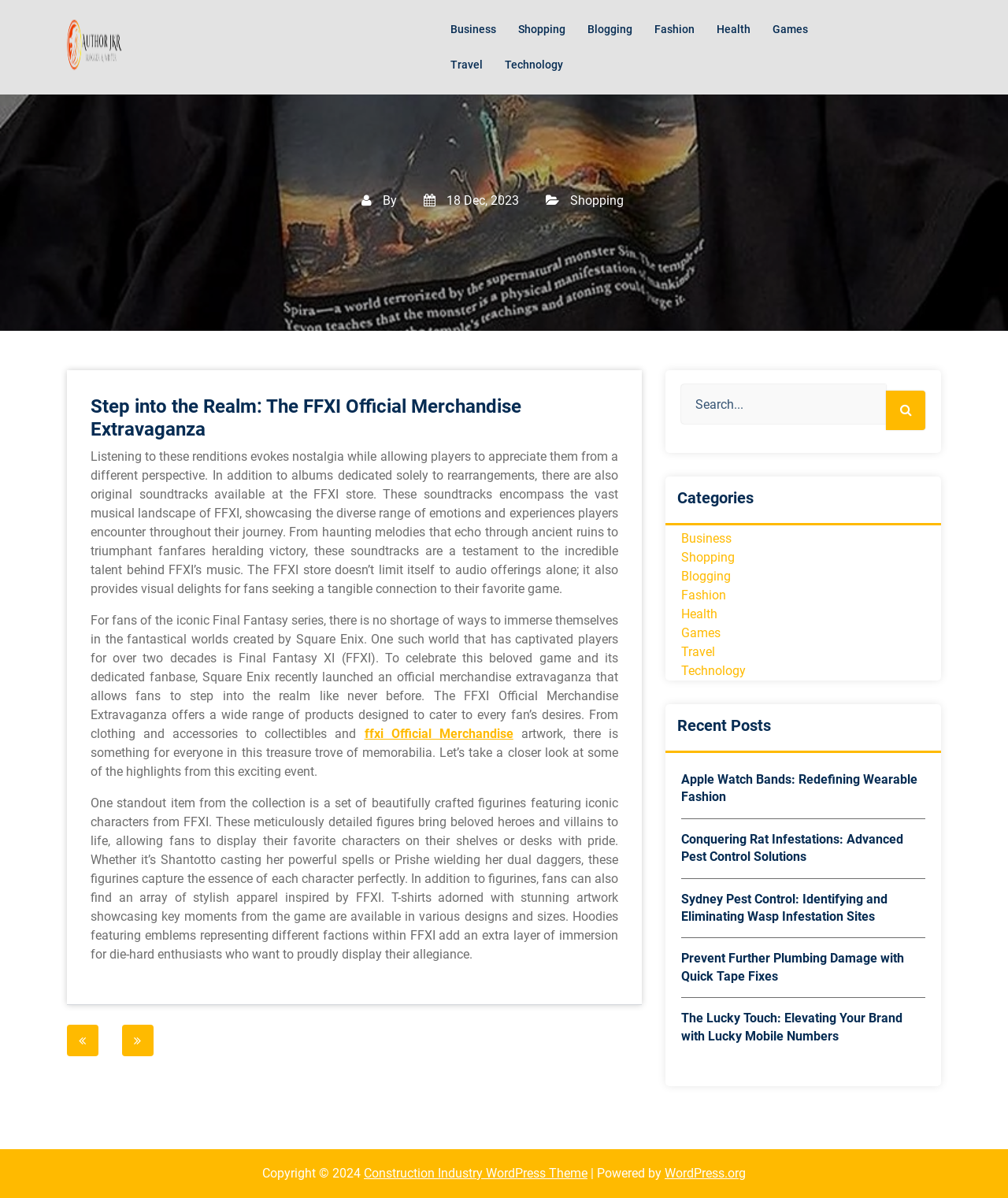Utilize the details in the image to thoroughly answer the following question: Is there a section for recent posts on this webpage?

I can see a heading element that says 'Recent Posts' on the webpage, which suggests that there is a section that lists recent posts or articles.